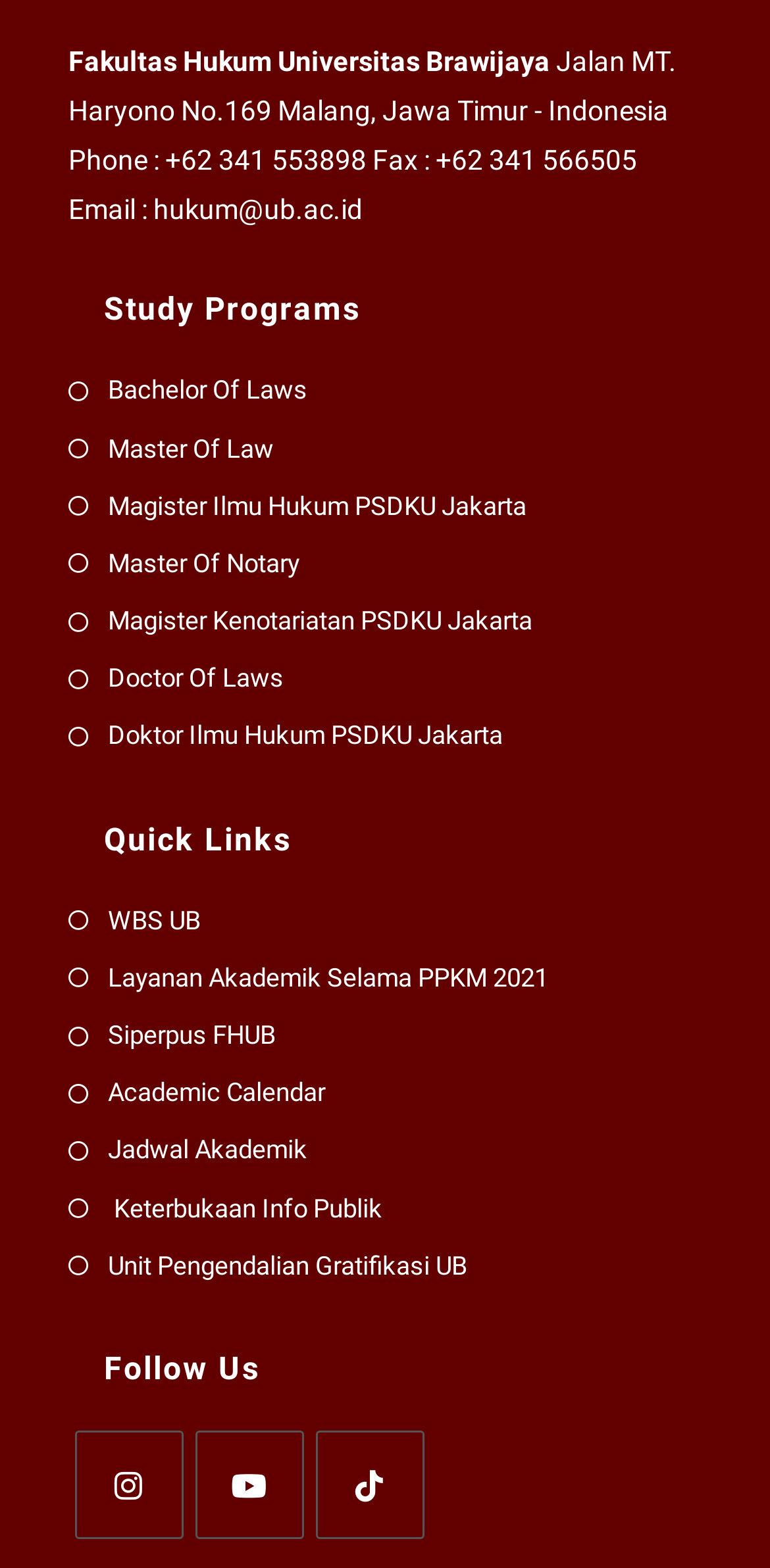How many study programs are listed?
Based on the image, give a concise answer in the form of a single word or short phrase.

6